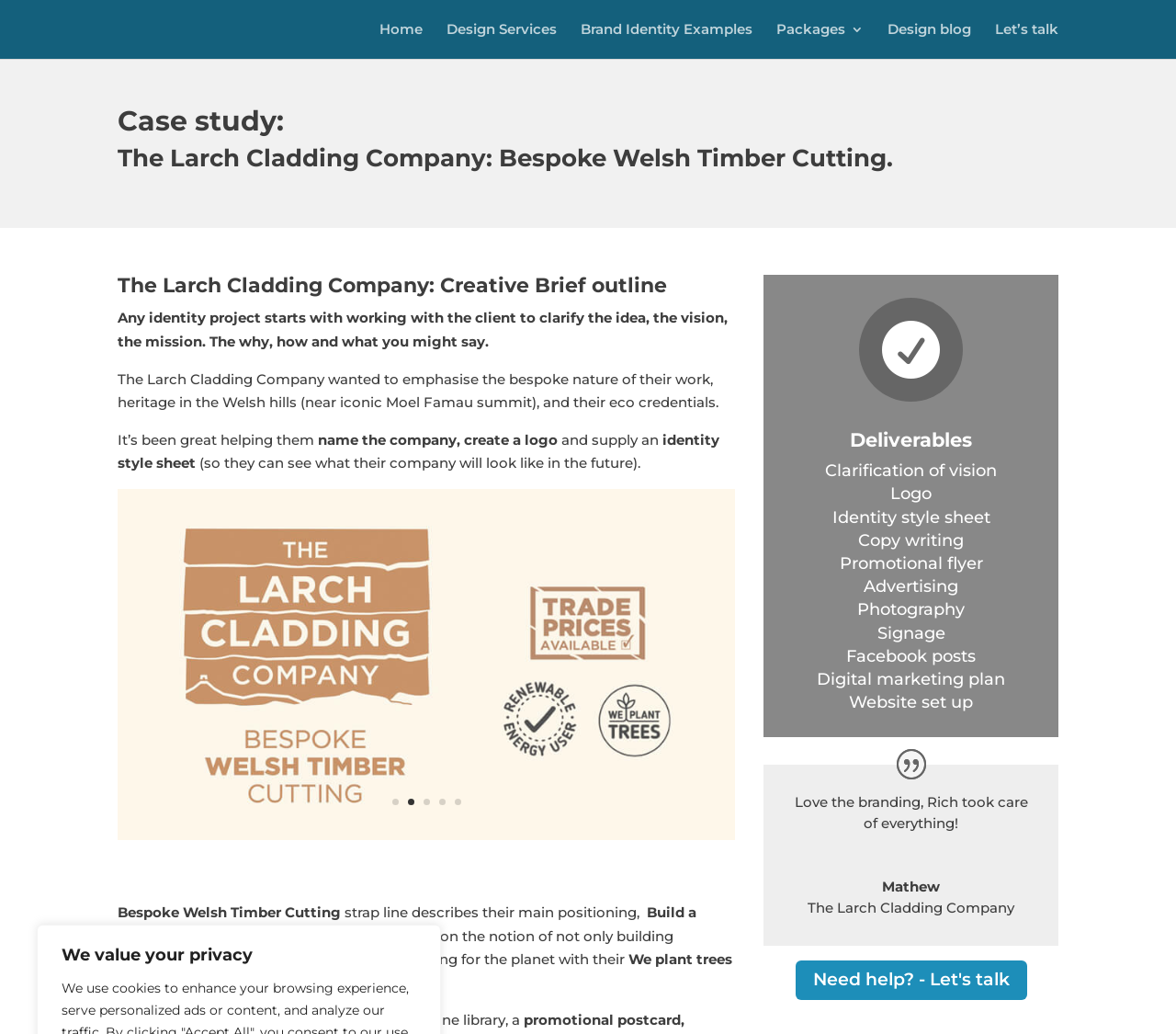Using the webpage screenshot, find the UI element described by Case study:. Provide the bounding box coordinates in the format (top-left x, top-left y, bottom-right x, bottom-right y), ensuring all values are floating point numbers between 0 and 1.

[0.1, 0.102, 0.9, 0.141]